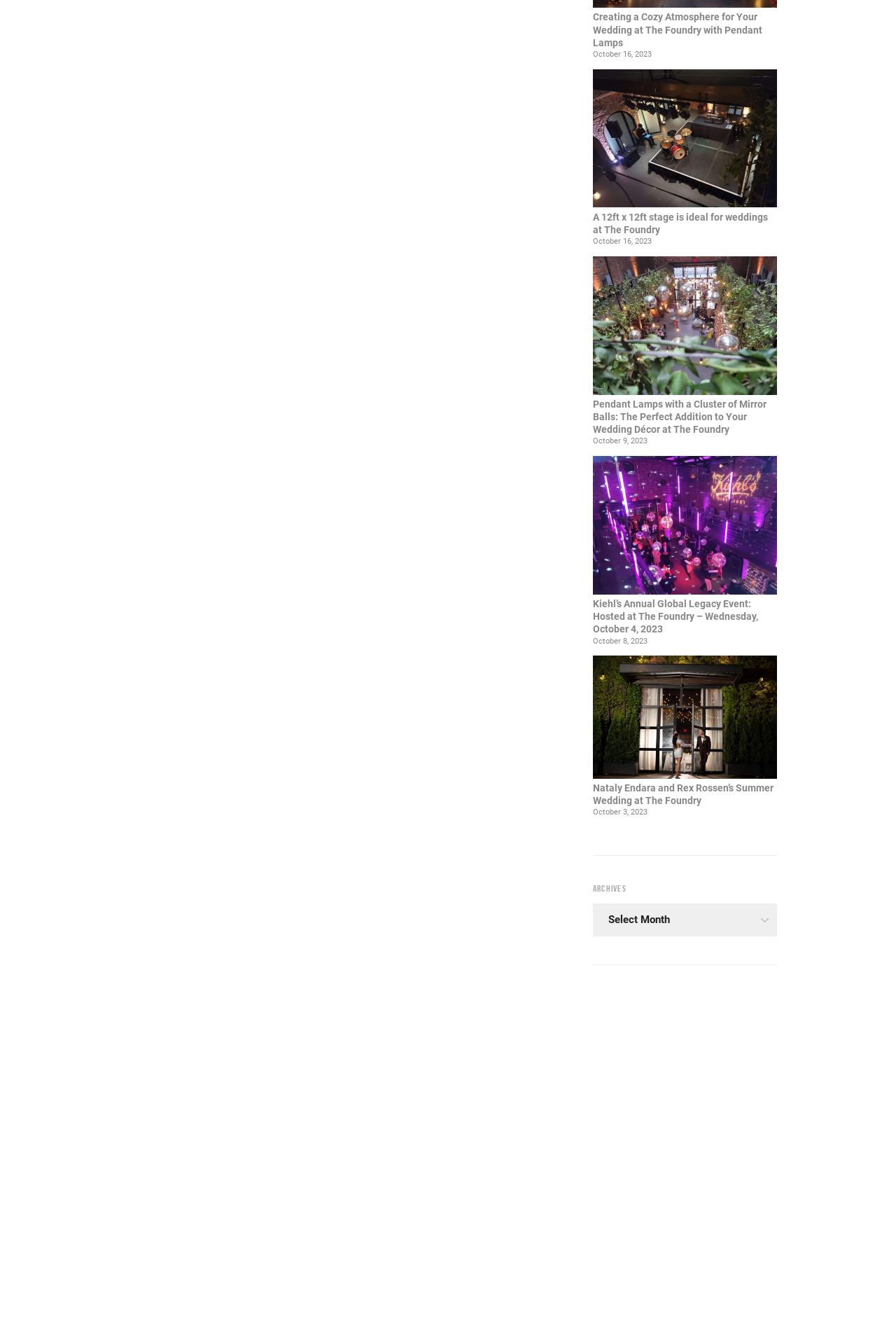What event was hosted at The Foundry on October 4, 2023?
Kindly offer a detailed explanation using the data available in the image.

I found the answer by reading the text of the link 'Kiehl’s Annual Global Legacy Event: Hosted at The Foundry – Wednesday, October 4, 2023', which indicates that Kiehl’s Annual Global Legacy Event was hosted at The Foundry on October 4, 2023.